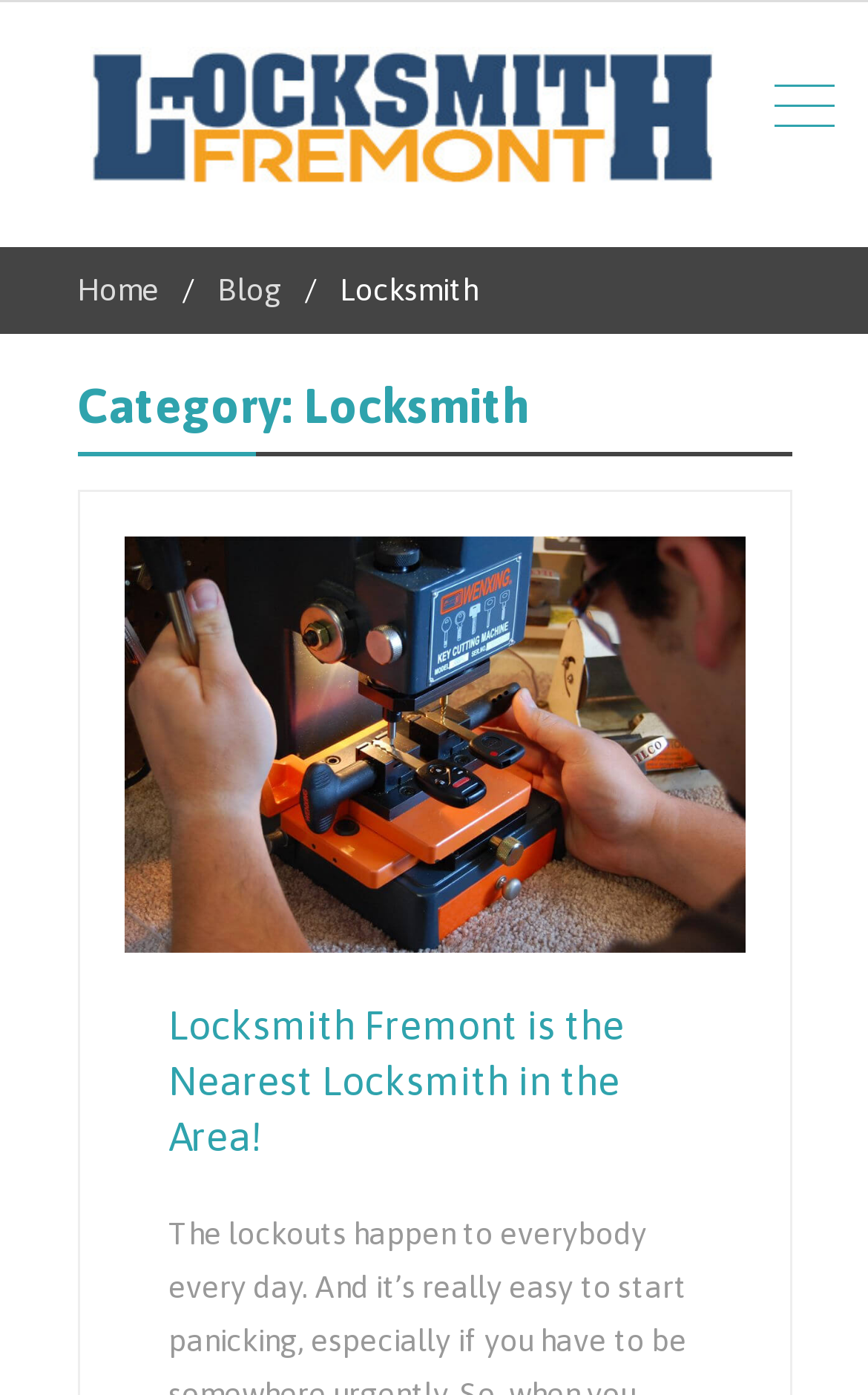Extract the bounding box coordinates of the UI element described by: "alt="Locksmith Fremont"". The coordinates should include four float numbers ranging from 0 to 1, e.g., [left, top, right, bottom].

[0.088, 0.034, 0.835, 0.145]